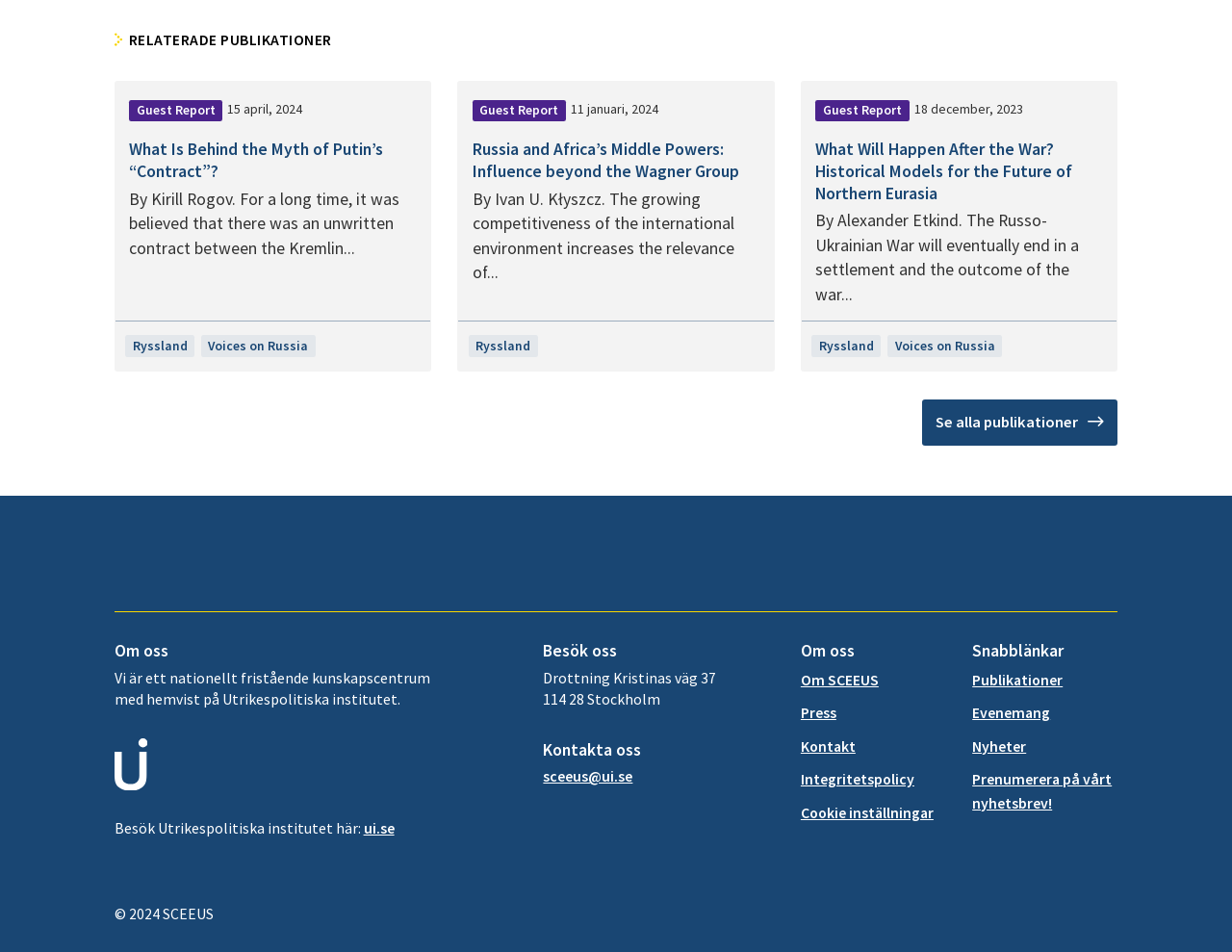Answer the question briefly using a single word or phrase: 
What is the name of the institution where SCEEUS is located?

Utrikespolitiska institutet